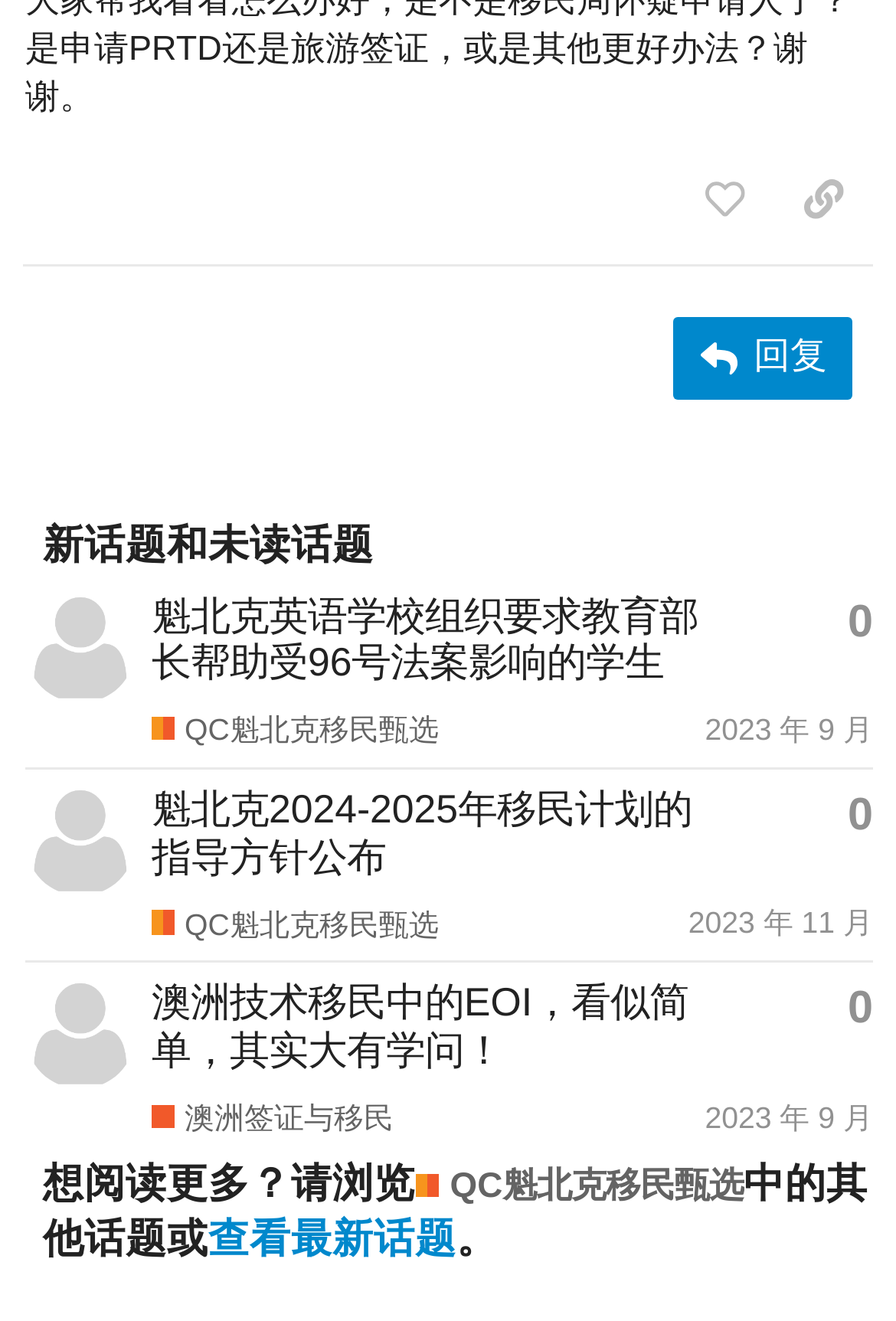Find the bounding box coordinates of the area that needs to be clicked in order to achieve the following instruction: "Click the '查看最新话题' link". The coordinates should be specified as four float numbers between 0 and 1, i.e., [left, top, right, bottom].

[0.233, 0.921, 0.51, 0.956]